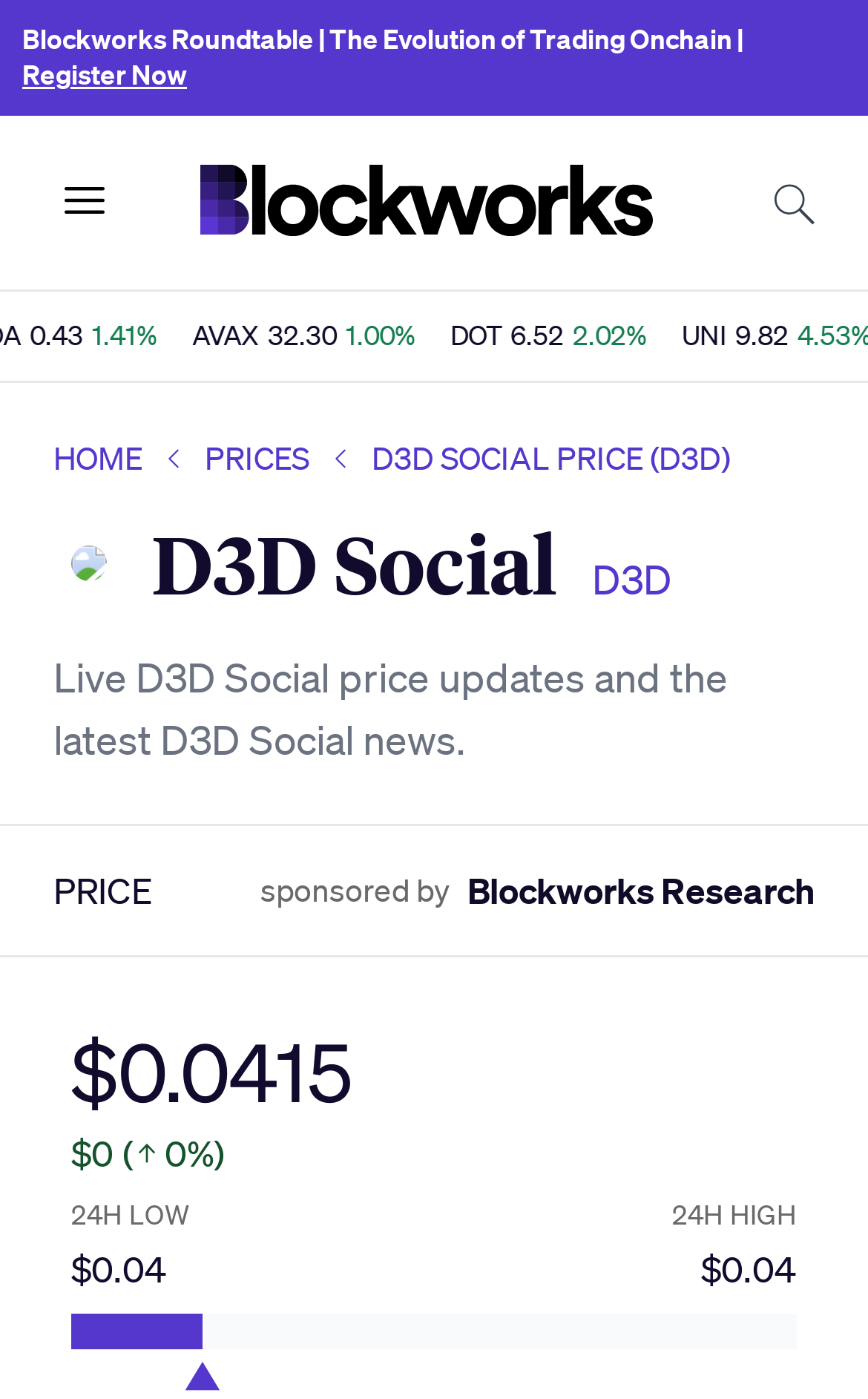Using the elements shown in the image, answer the question comprehensively: What is the name of the research organization sponsoring the D3D Social price page?

I found the name of the research organization by looking at the text 'sponsored by' and then finding the link 'Blockworks Research' next to it.